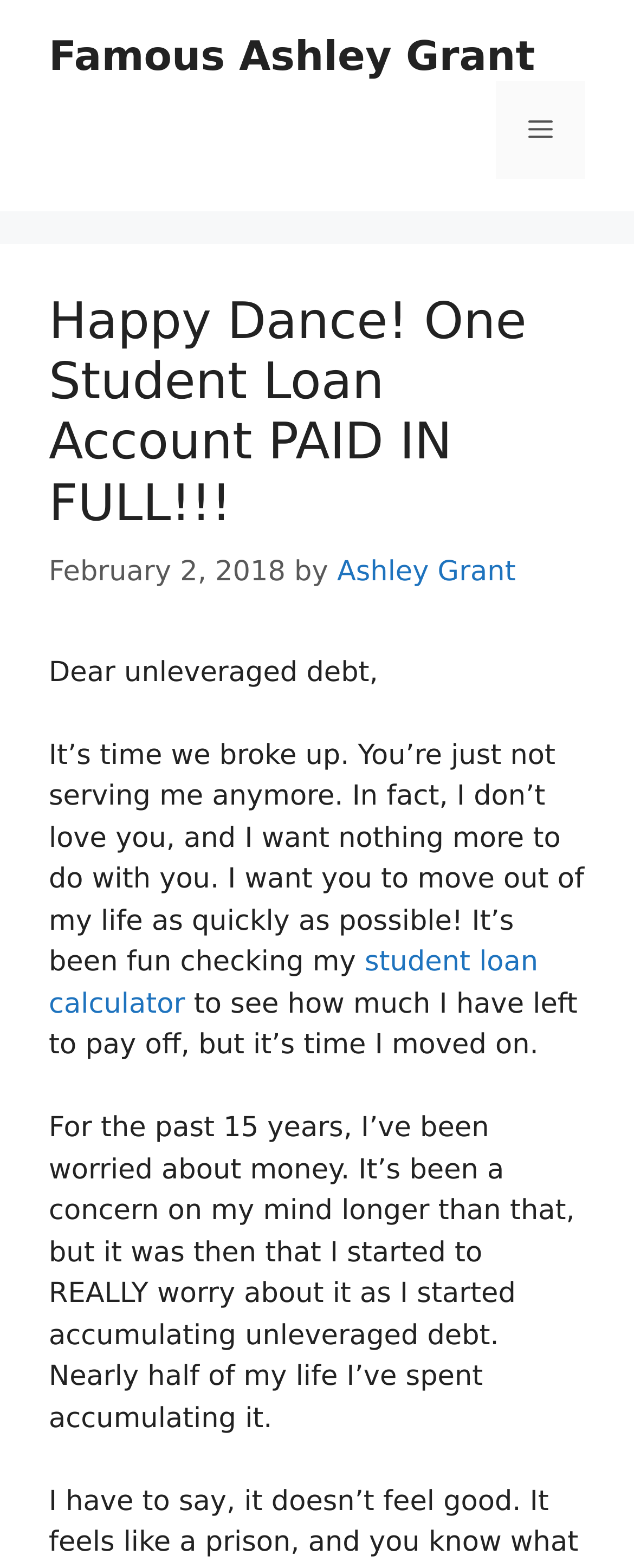Extract the primary header of the webpage and generate its text.

Happy Dance! One Student Loan Account PAID IN FULL!!!